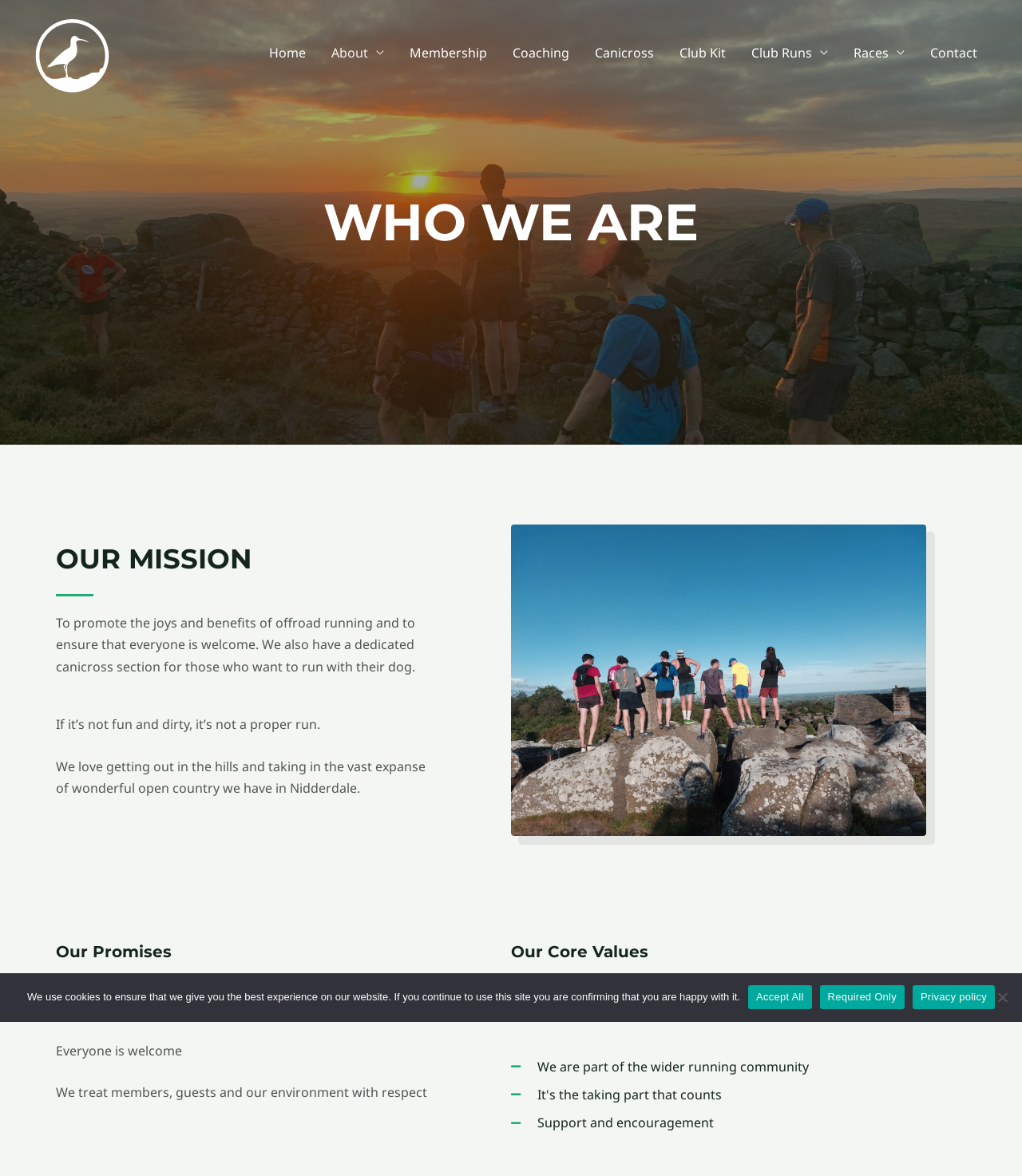Locate the bounding box for the described UI element: "Home". Ensure the coordinates are four float numbers between 0 and 1, formatted as [left, top, right, bottom].

[0.251, 0.021, 0.312, 0.069]